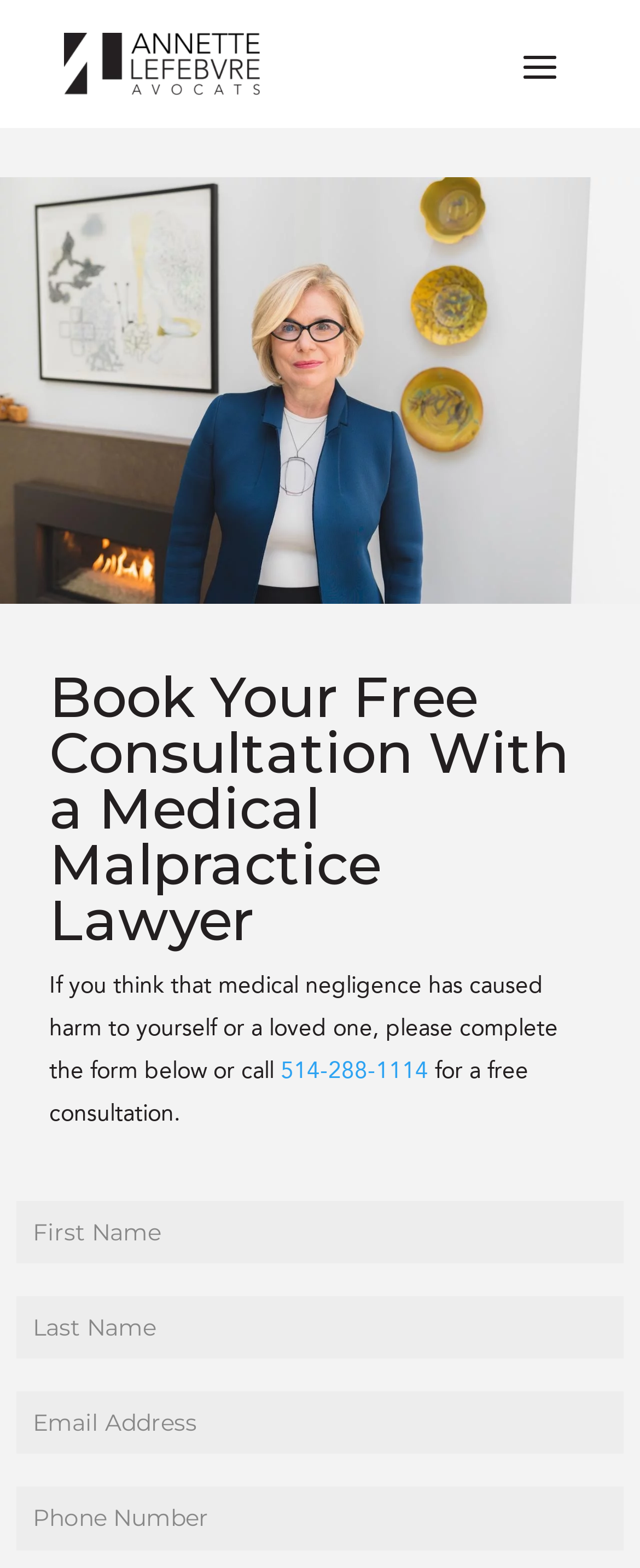What is the action to take if medical negligence is suspected? Observe the screenshot and provide a one-word or short phrase answer.

Complete the form or call